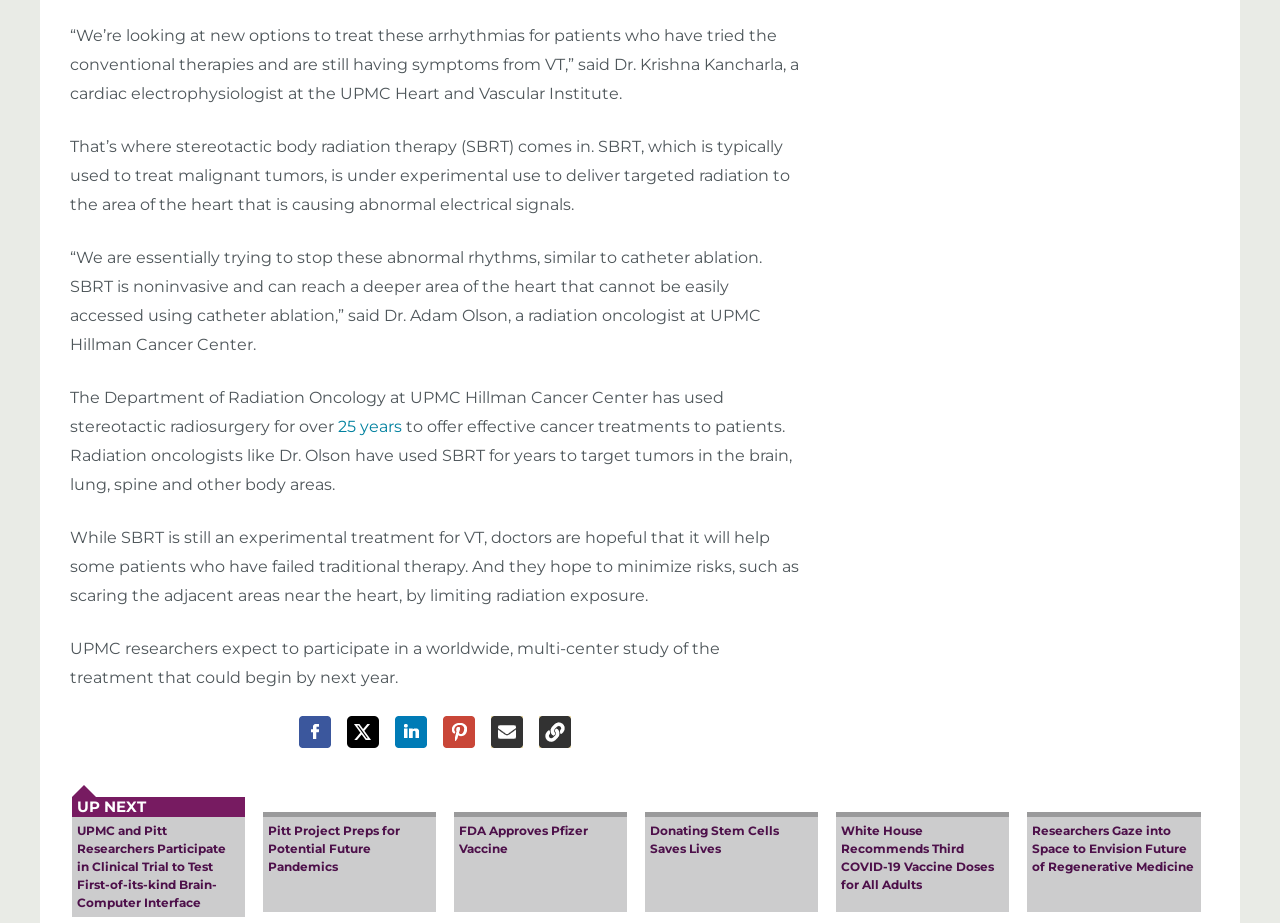Determine the bounding box coordinates for the clickable element to execute this instruction: "Learn about Pitt Project Preps for Potential Future Pandemics". Provide the coordinates as four float numbers between 0 and 1, i.e., [left, top, right, bottom].

[0.206, 0.836, 0.341, 0.988]